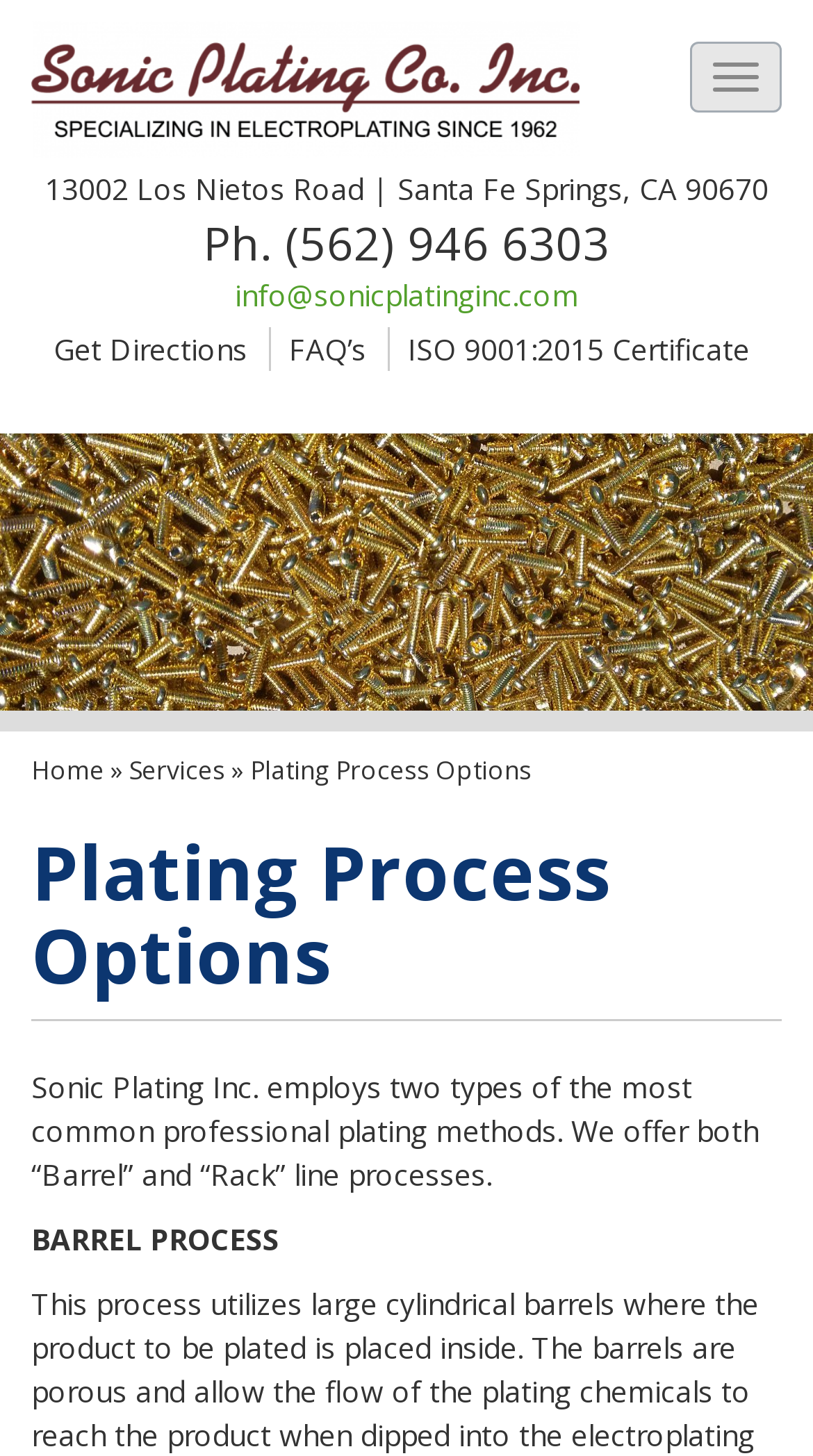What are the two types of plating methods offered?
Using the visual information, reply with a single word or short phrase.

Barrel and Rack